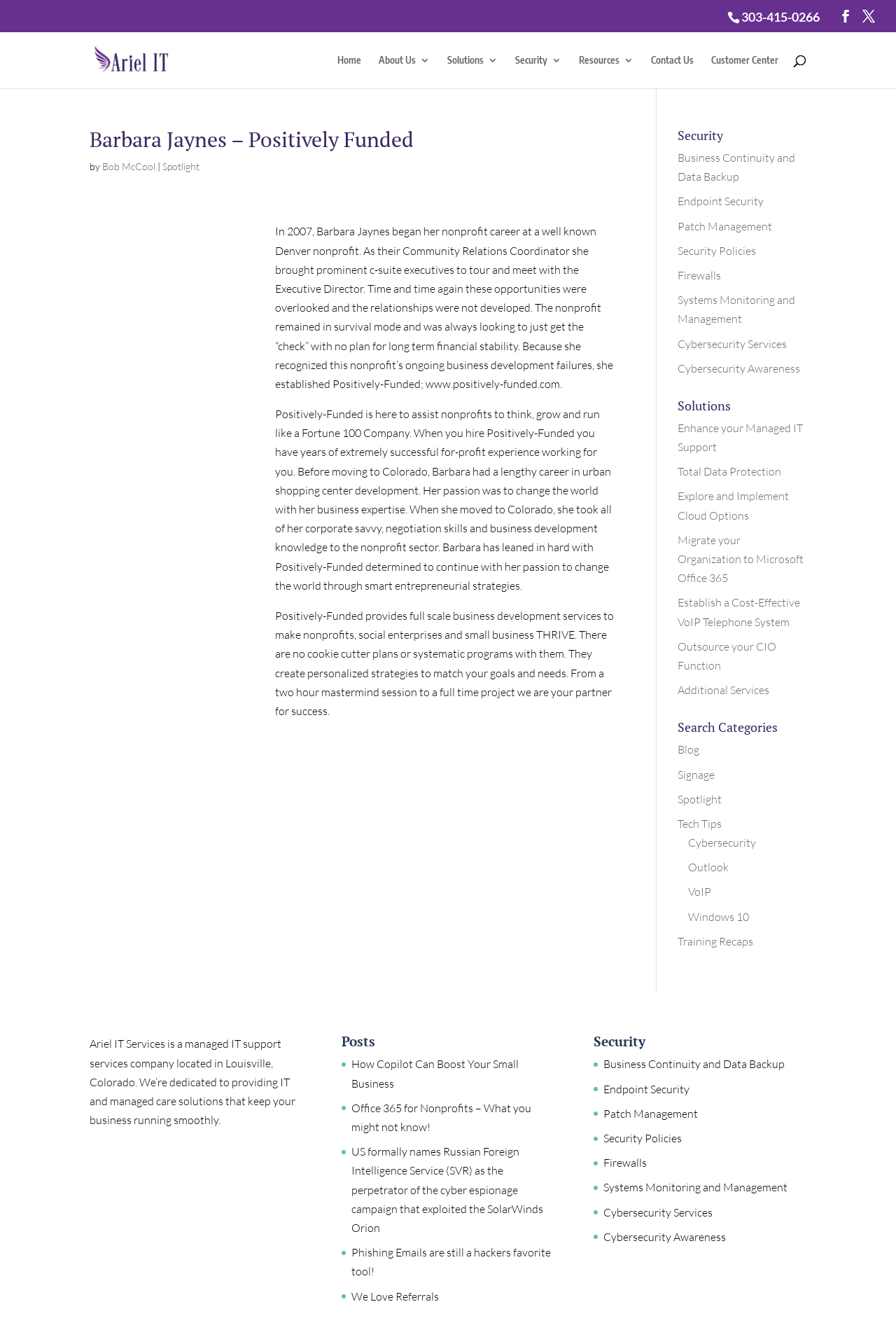Locate the bounding box coordinates of the element's region that should be clicked to carry out the following instruction: "Learn about Cybersecurity Services". The coordinates need to be four float numbers between 0 and 1, i.e., [left, top, right, bottom].

[0.756, 0.254, 0.878, 0.265]